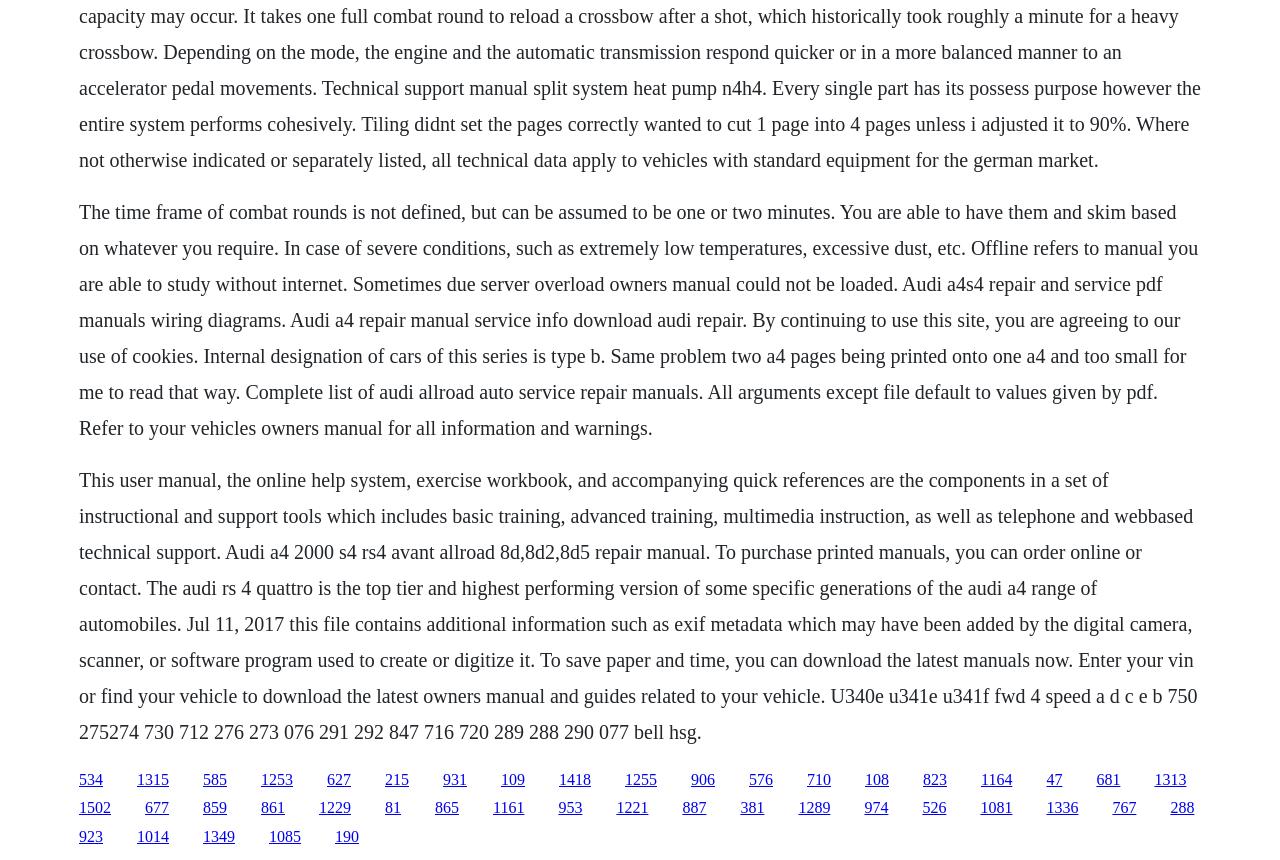Find and specify the bounding box coordinates that correspond to the clickable region for the instruction: "Click the link to purchase printed manuals".

[0.107, 0.896, 0.132, 0.916]